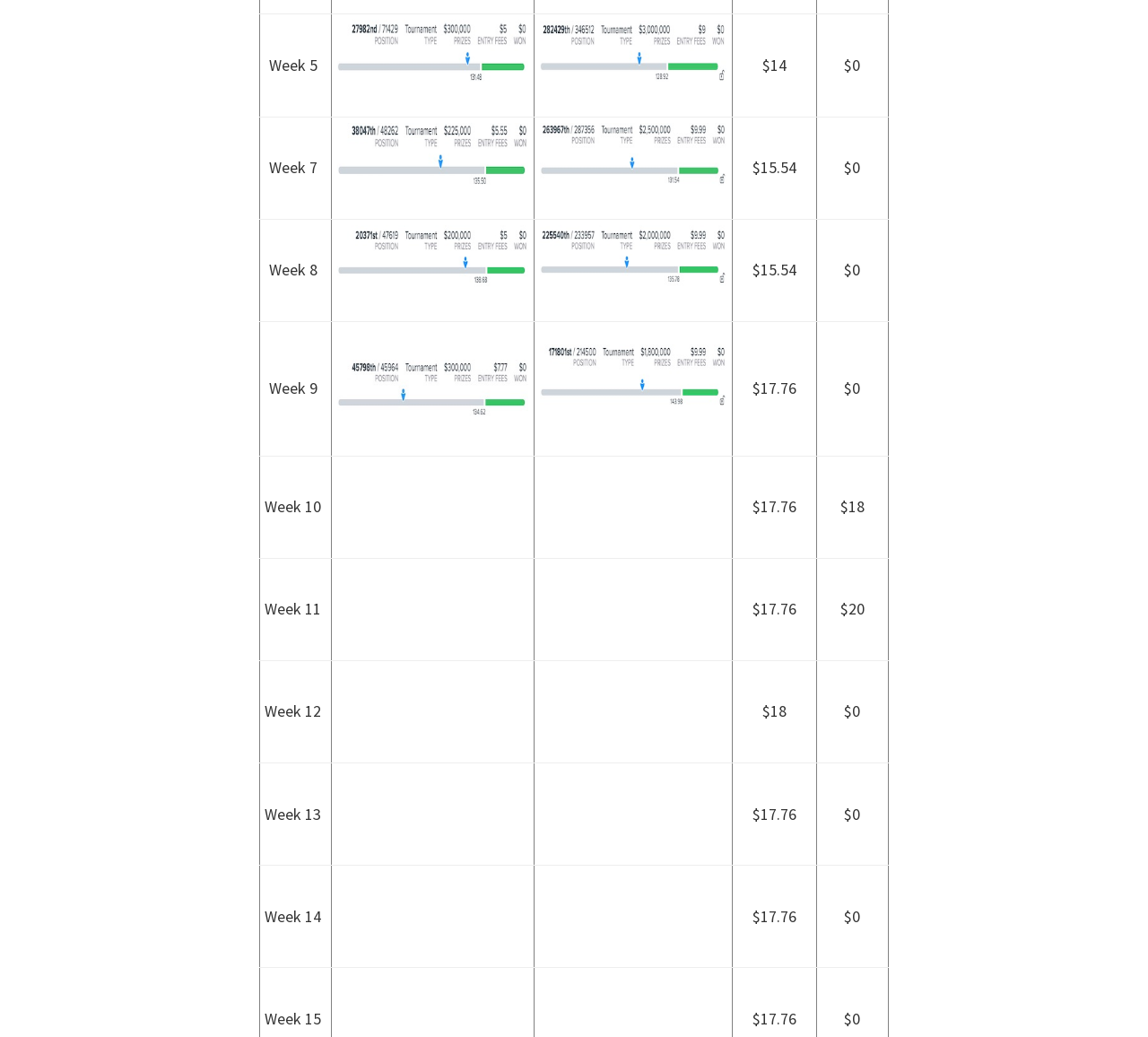What is the week number in the first row?
Look at the image and answer the question with a single word or phrase.

Week 5